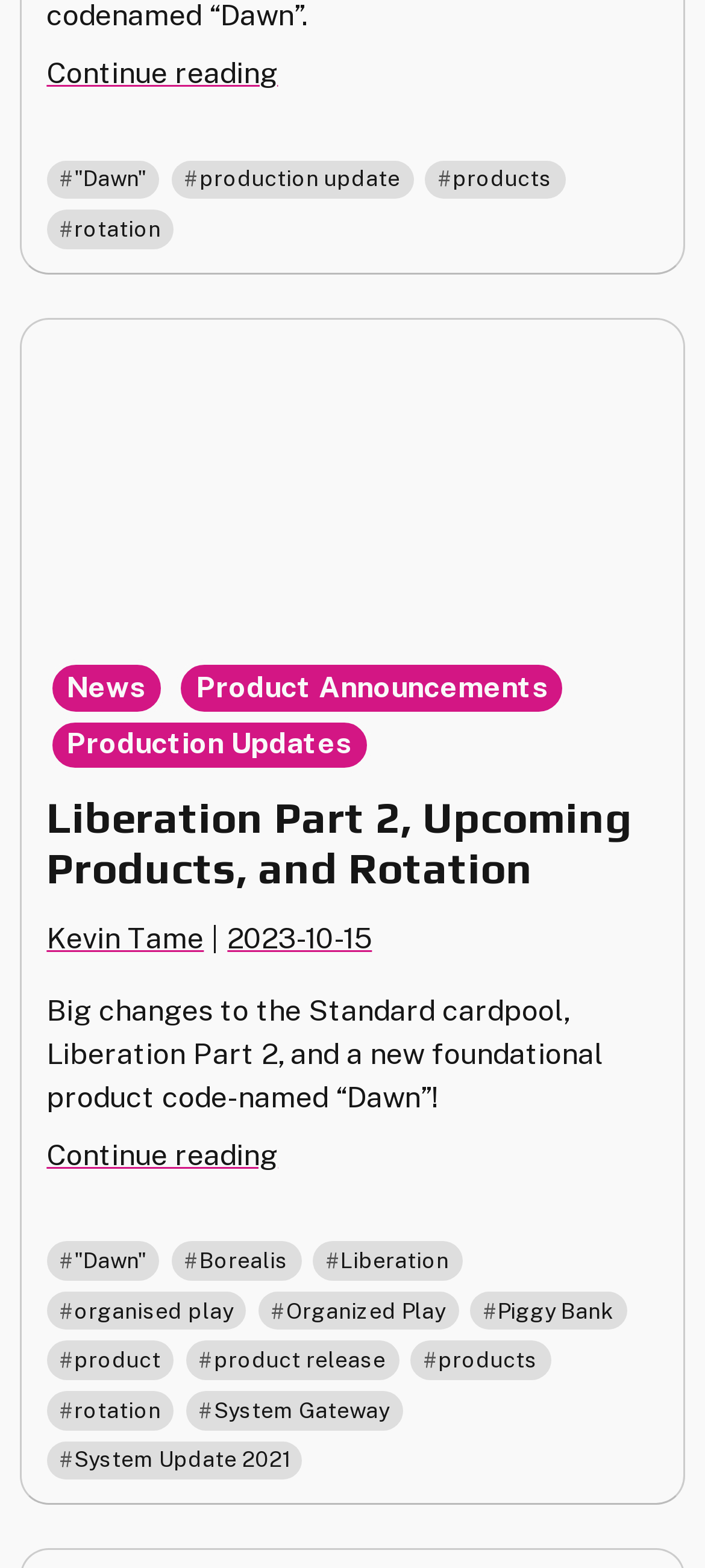Locate the bounding box coordinates of the area that needs to be clicked to fulfill the following instruction: "Read the article 'Liberation Part 2, Upcoming Products, and Rotation'". The coordinates should be in the format of four float numbers between 0 and 1, namely [left, top, right, bottom].

[0.066, 0.505, 0.934, 0.572]